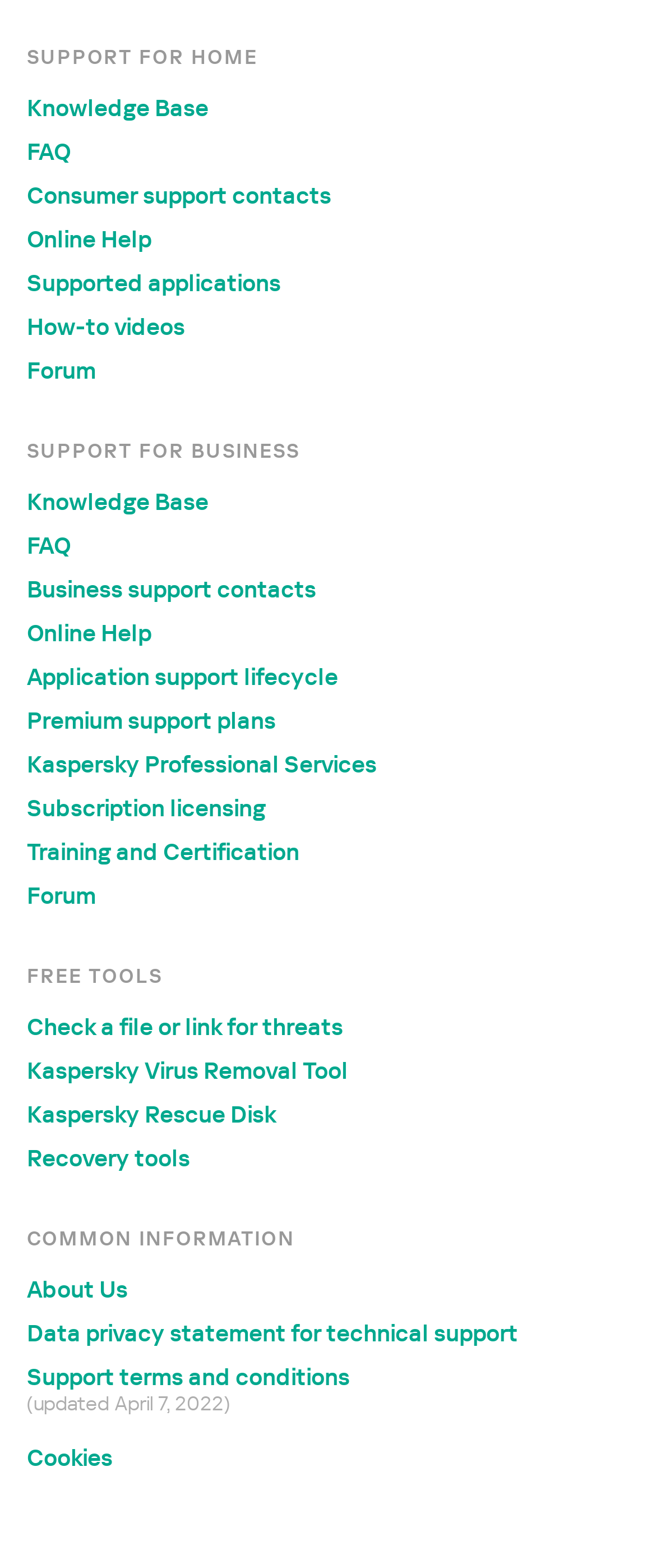What type of support plans are offered for businesses?
Using the details from the image, give an elaborate explanation to answer the question.

The webpage has a link titled 'Premium support plans' under the 'SUPPORT FOR BUSINESS' section, which suggests that the organization offers premium support plans for businesses.